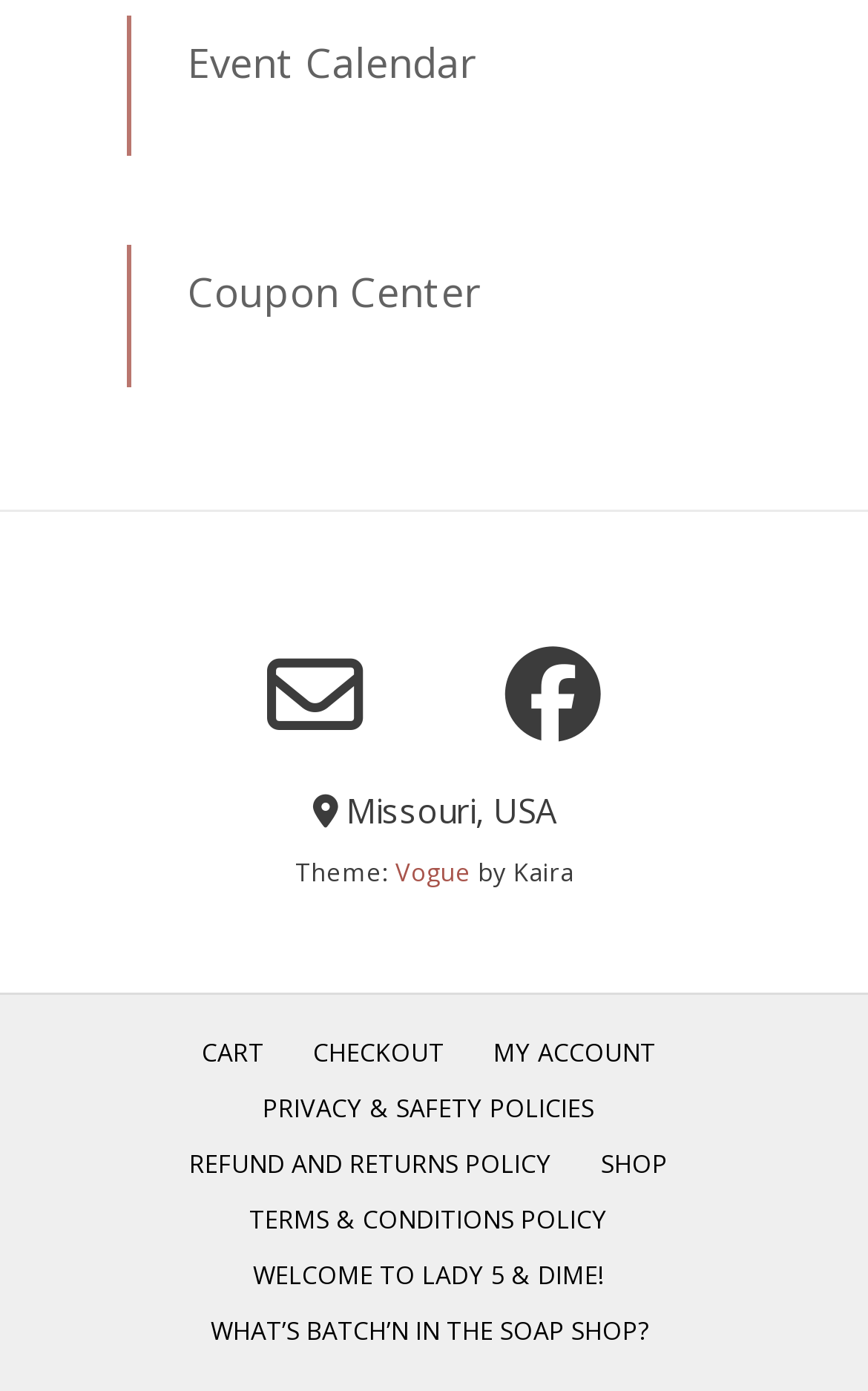Could you indicate the bounding box coordinates of the region to click in order to complete this instruction: "Read PRIVACY & SAFETY POLICIES".

[0.285, 0.764, 0.703, 0.827]